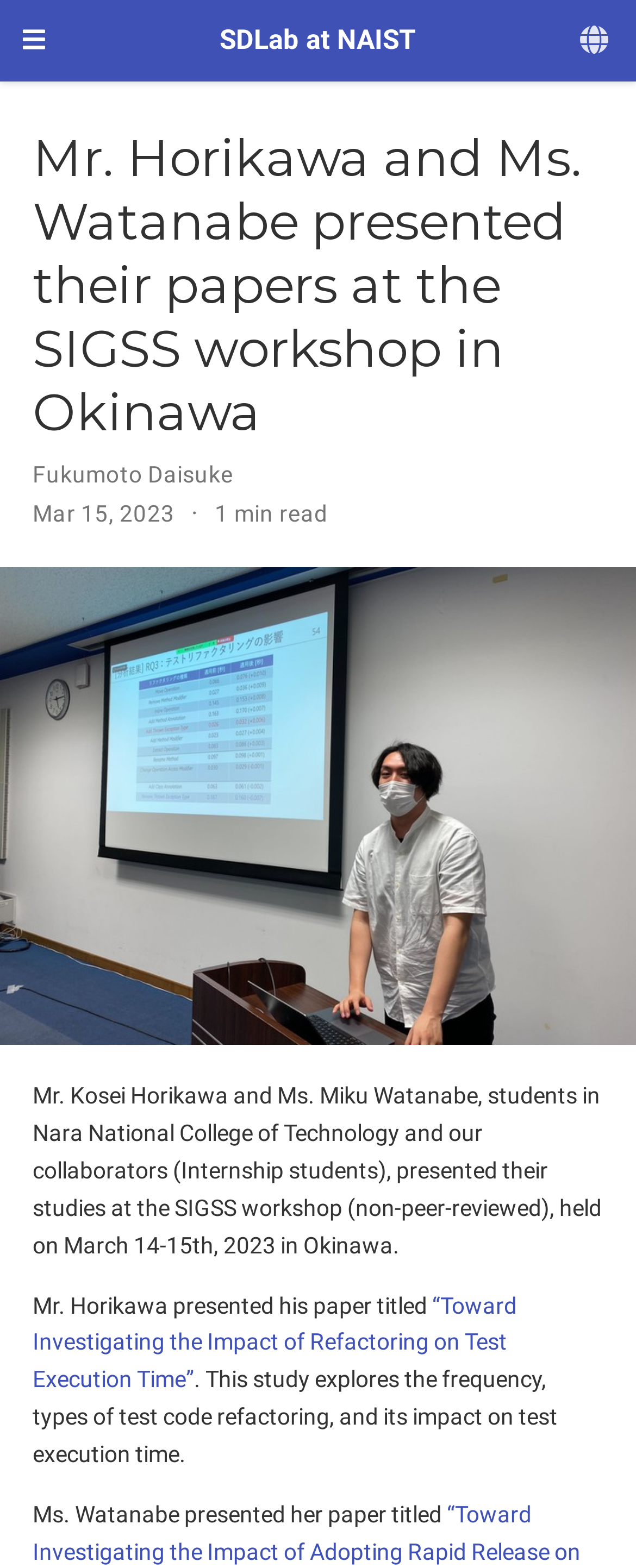When was the SIGSS workshop held?
Utilize the information in the image to give a detailed answer to the question.

The webpage mentions that the SIGSS workshop was held on March 14-15th, 2023 in Okinawa, which can be found in the paragraph describing the event.